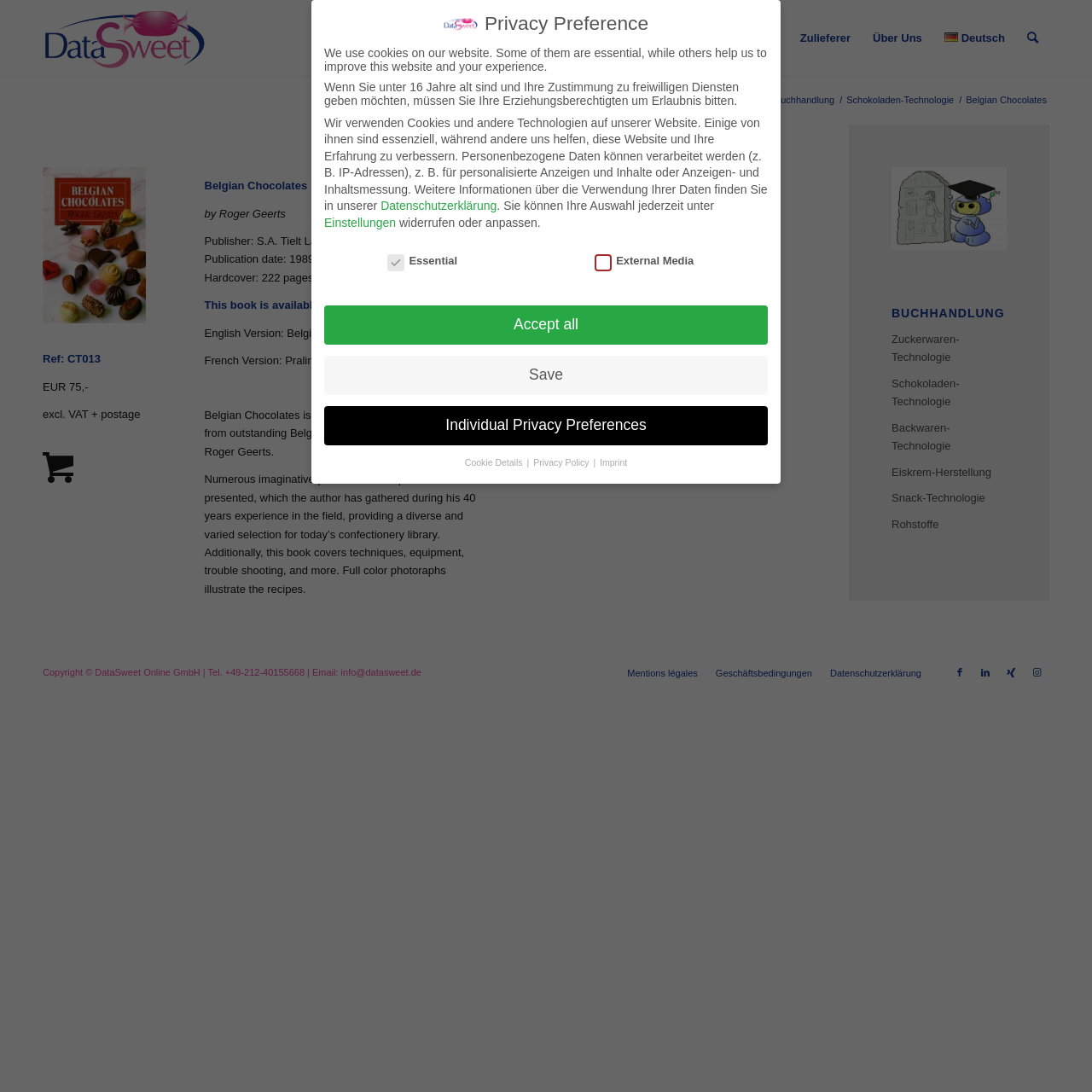Locate the bounding box coordinates of the UI element described by: "aria-label="DataSweet Online GmbH"". The bounding box coordinates should consist of four float numbers between 0 and 1, i.e., [left, top, right, bottom].

[0.039, 0.001, 0.189, 0.07]